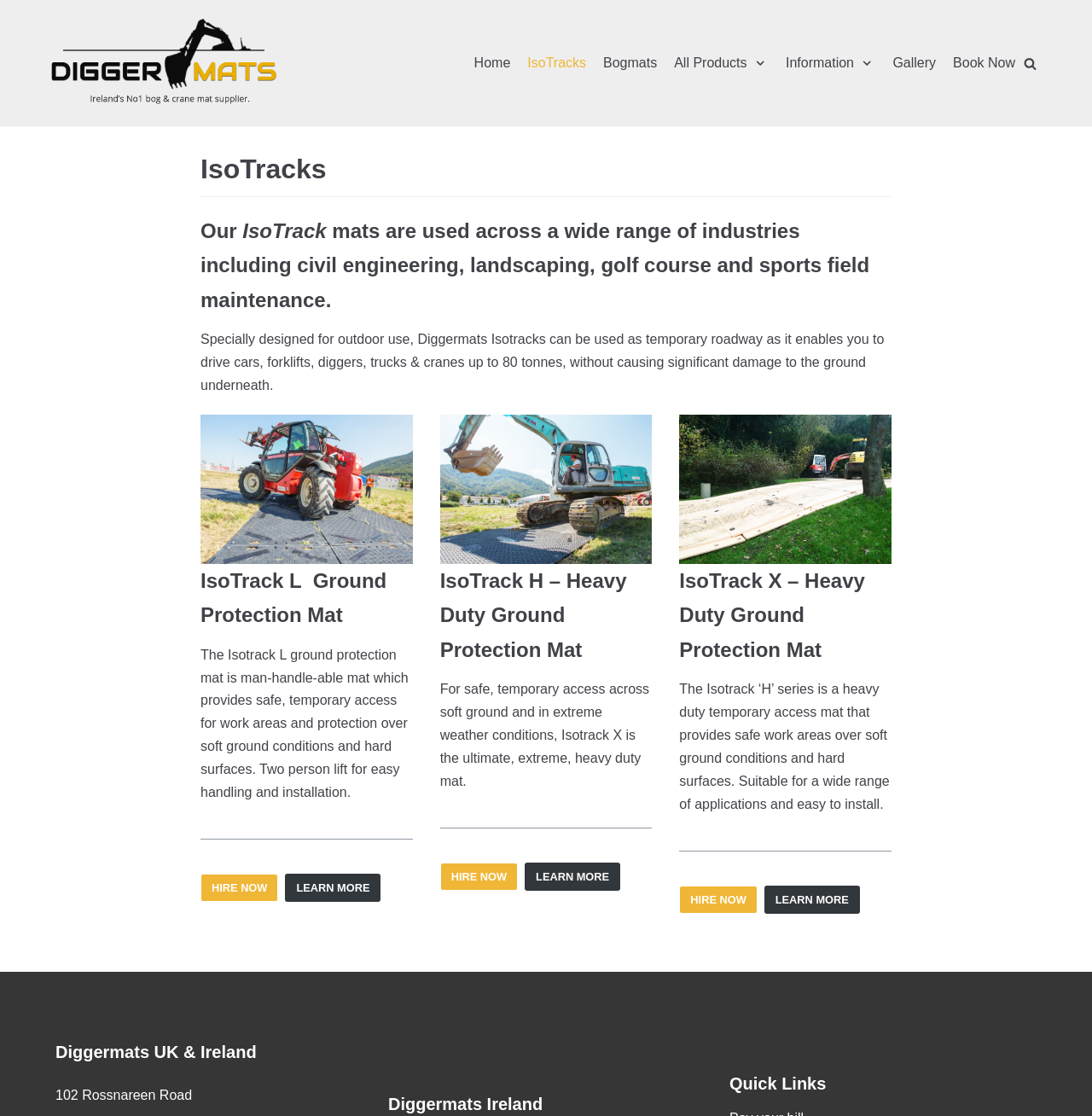Please mark the clickable region by giving the bounding box coordinates needed to complete this instruction: "Click on the 'IsoTrack L Ground Protection Mat' link".

[0.184, 0.488, 0.378, 0.501]